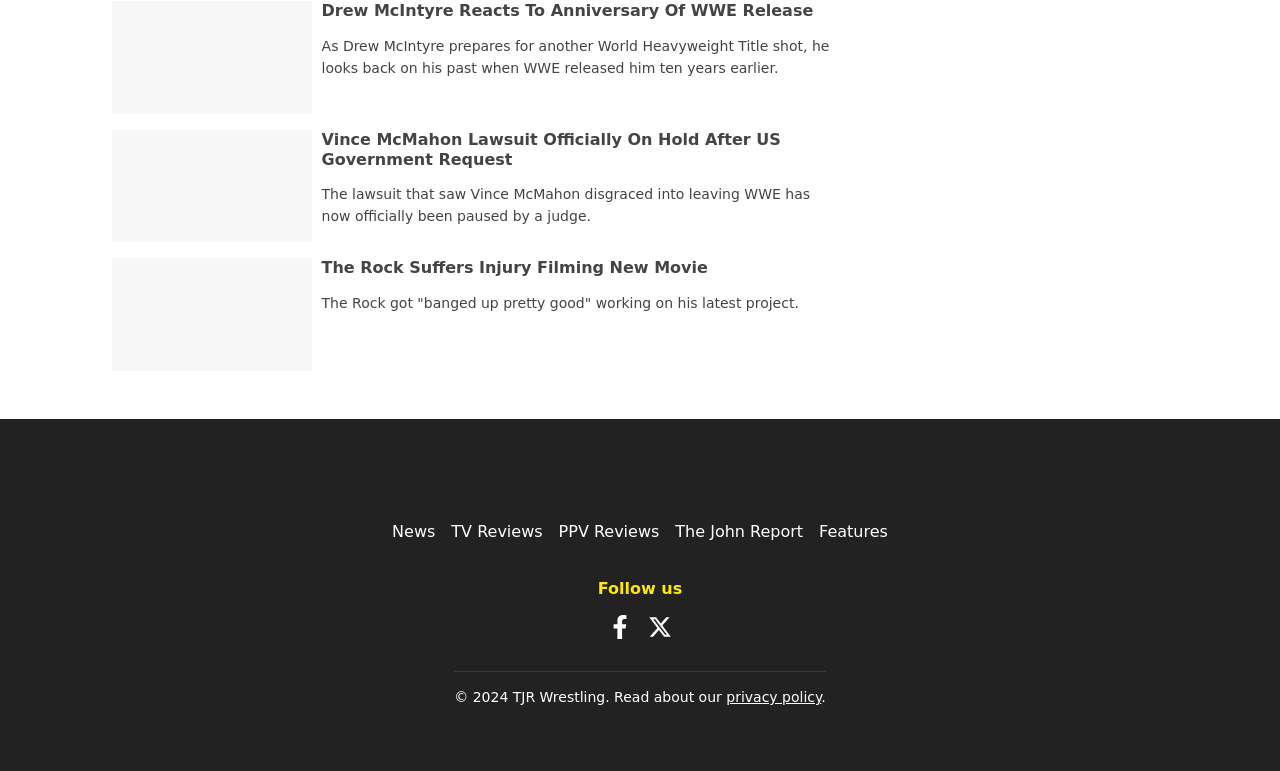What social media platform has an 'X' logo?
Please provide a single word or phrase in response based on the screenshot.

X